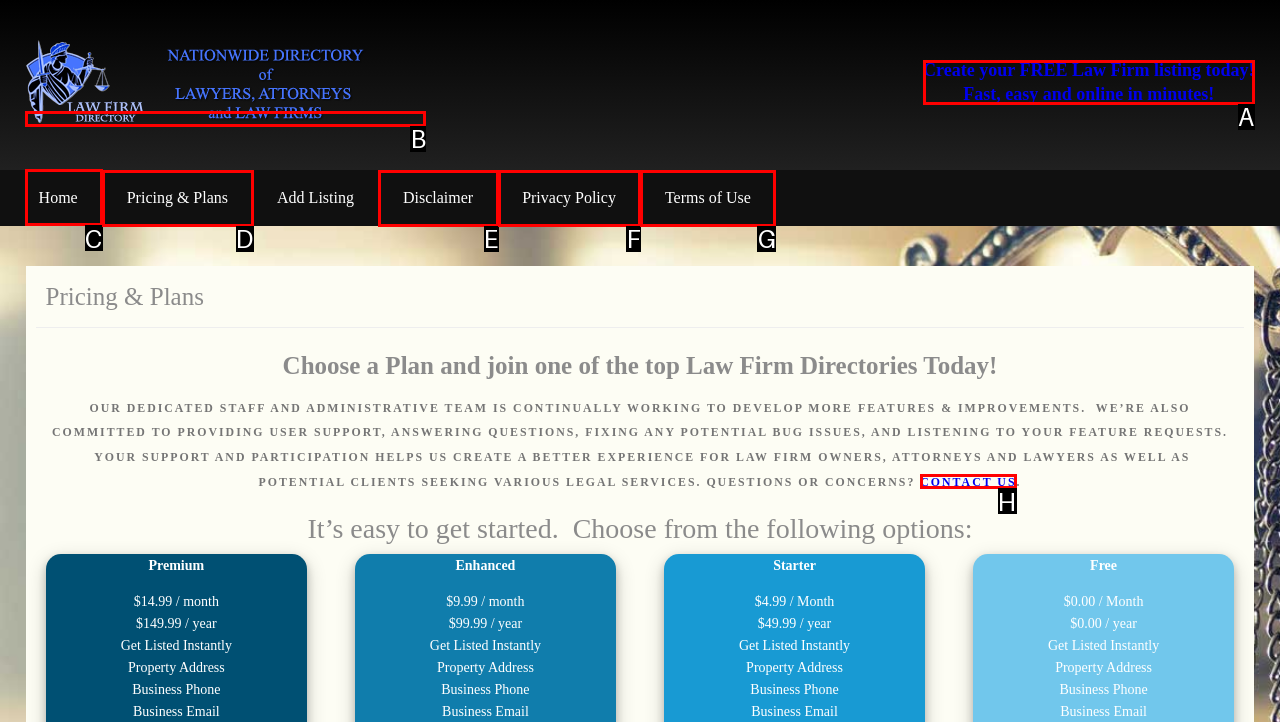Indicate which lettered UI element to click to fulfill the following task: Go to Home page
Provide the letter of the correct option.

C